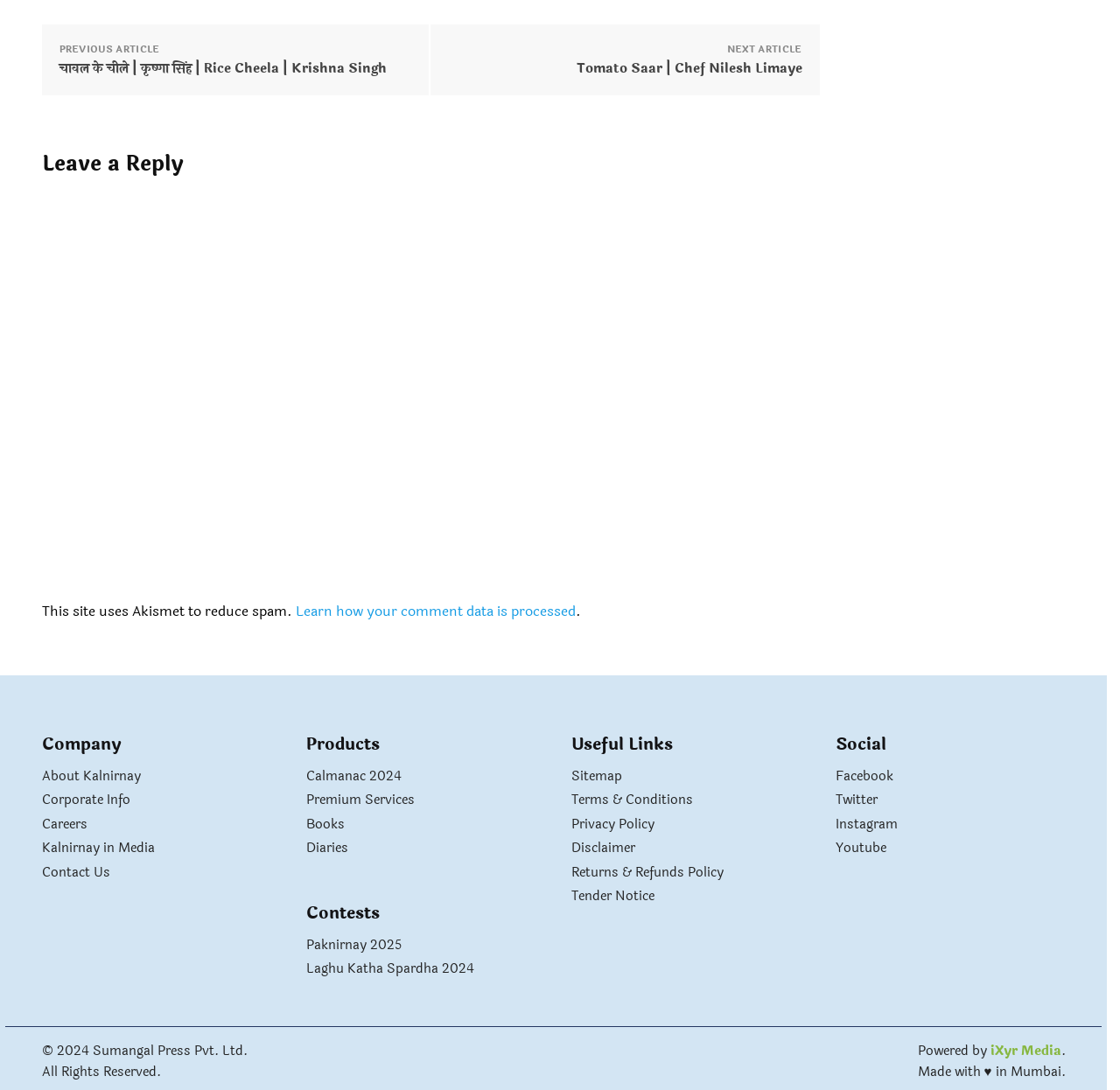What type of content is 'चावल के चीले | कृष्‍णा सिंह | Rice Cheela | Krishna Singh'?
From the screenshot, provide a brief answer in one word or phrase.

Article